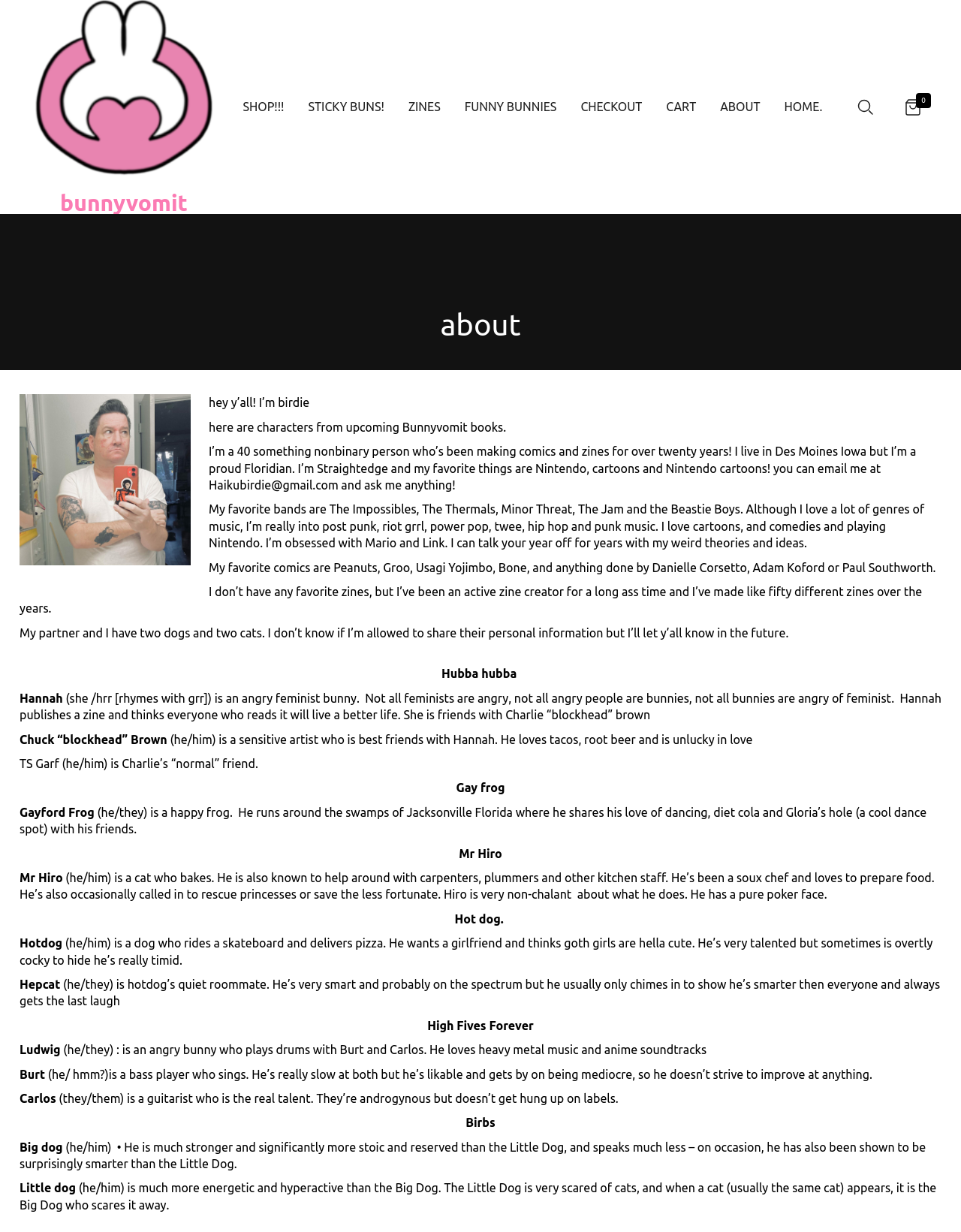What is the name of the character who is a cat who bakes?
Utilize the image to construct a detailed and well-explained answer.

In the StaticText element with the text '(he/him) is a cat who bakes.', the character's name is mentioned as Mr Hiro.